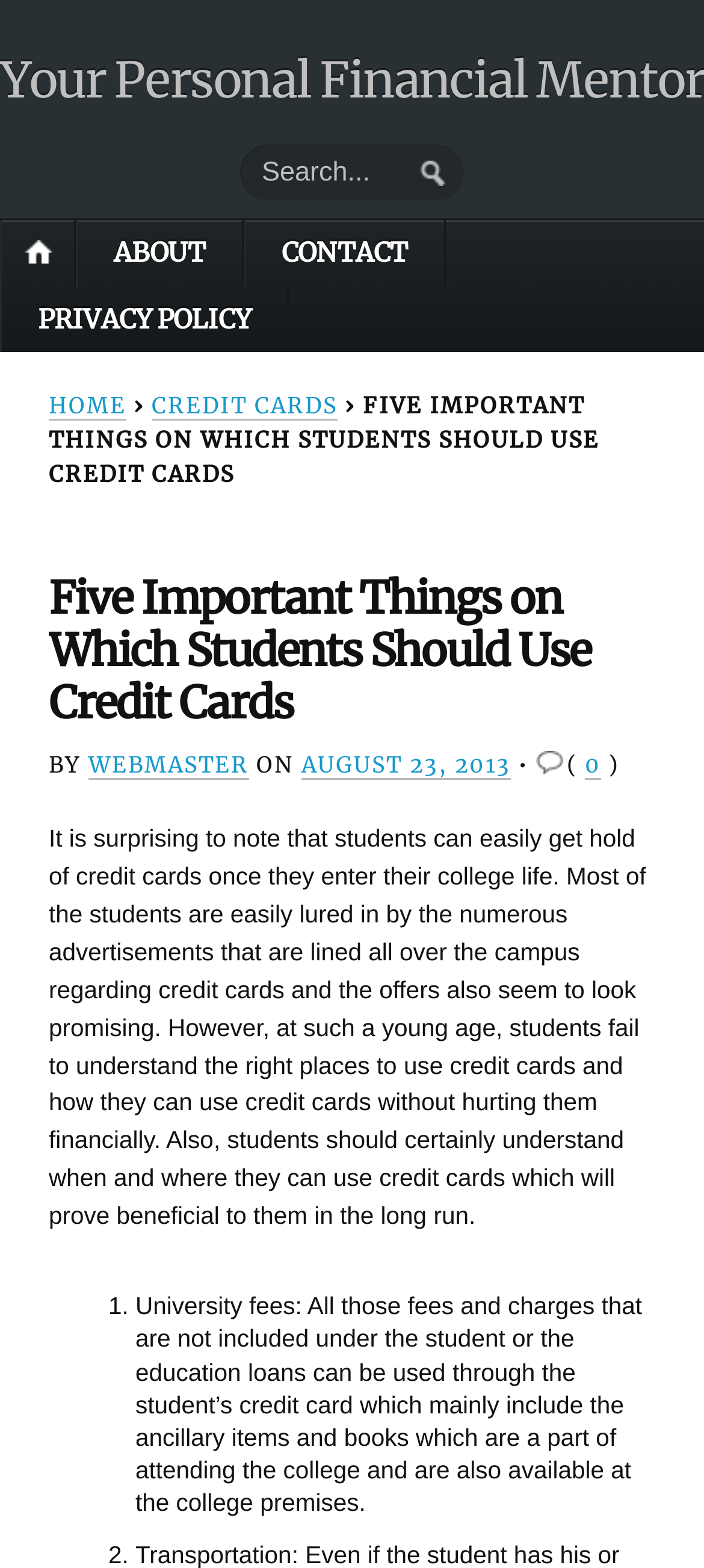Please examine the image and answer the question with a detailed explanation:
How many list items are there in the article?

There is at least one list item in the article, as indicated by the ListMarker element '1.' and the corresponding StaticText element that describes the first point.